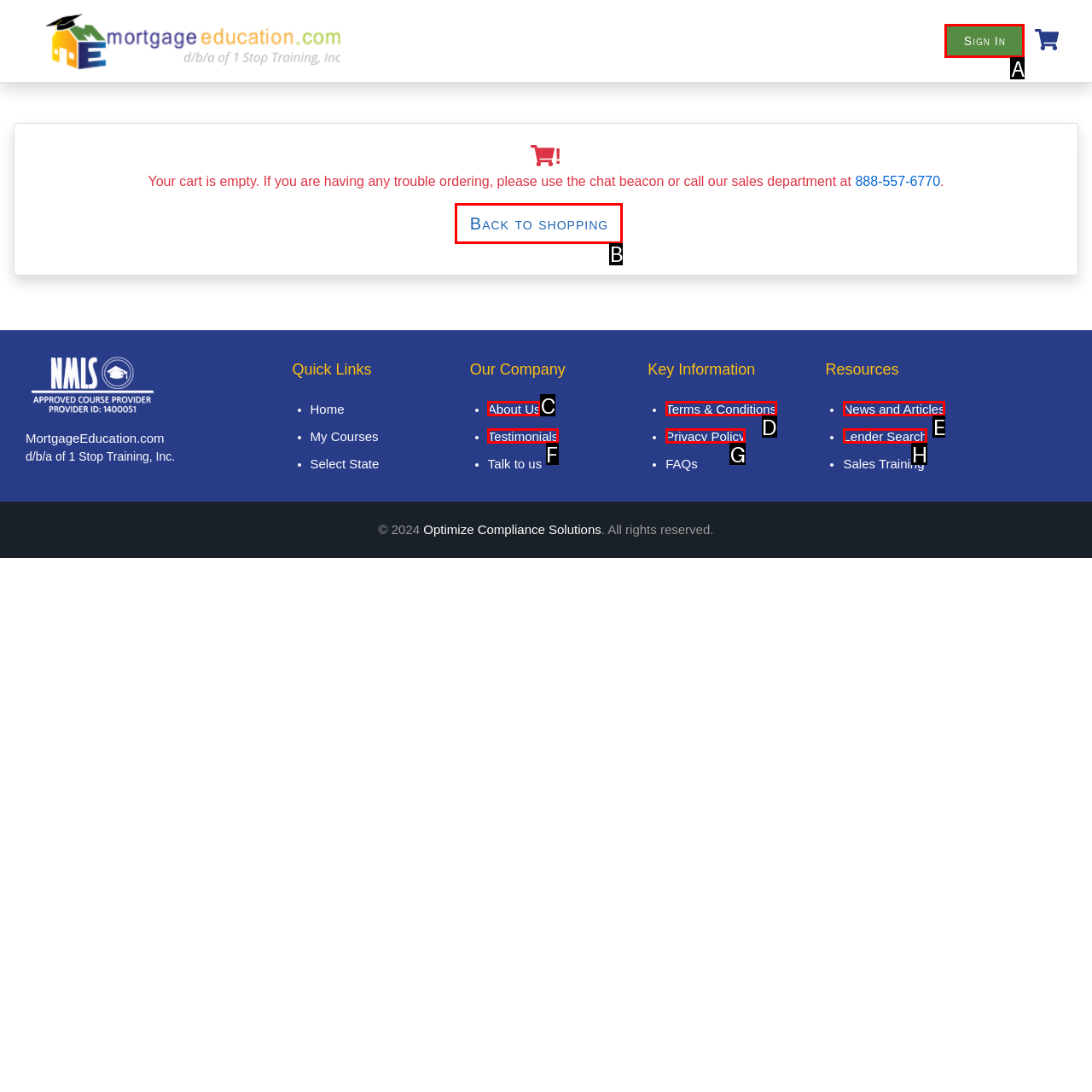Given the instruction: Back to shopping, which HTML element should you click on?
Answer with the letter that corresponds to the correct option from the choices available.

B